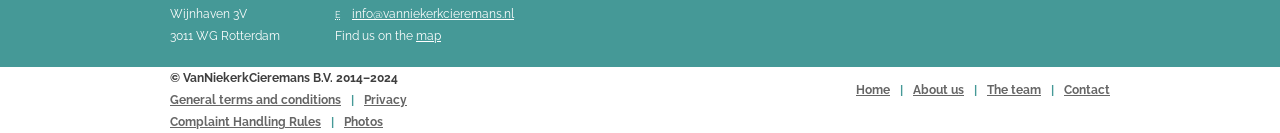Please find and report the bounding box coordinates of the element to click in order to perform the following action: "Learn about the team". The coordinates should be expressed as four float numbers between 0 and 1, in the format [left, top, right, bottom].

[0.763, 0.628, 0.821, 0.733]